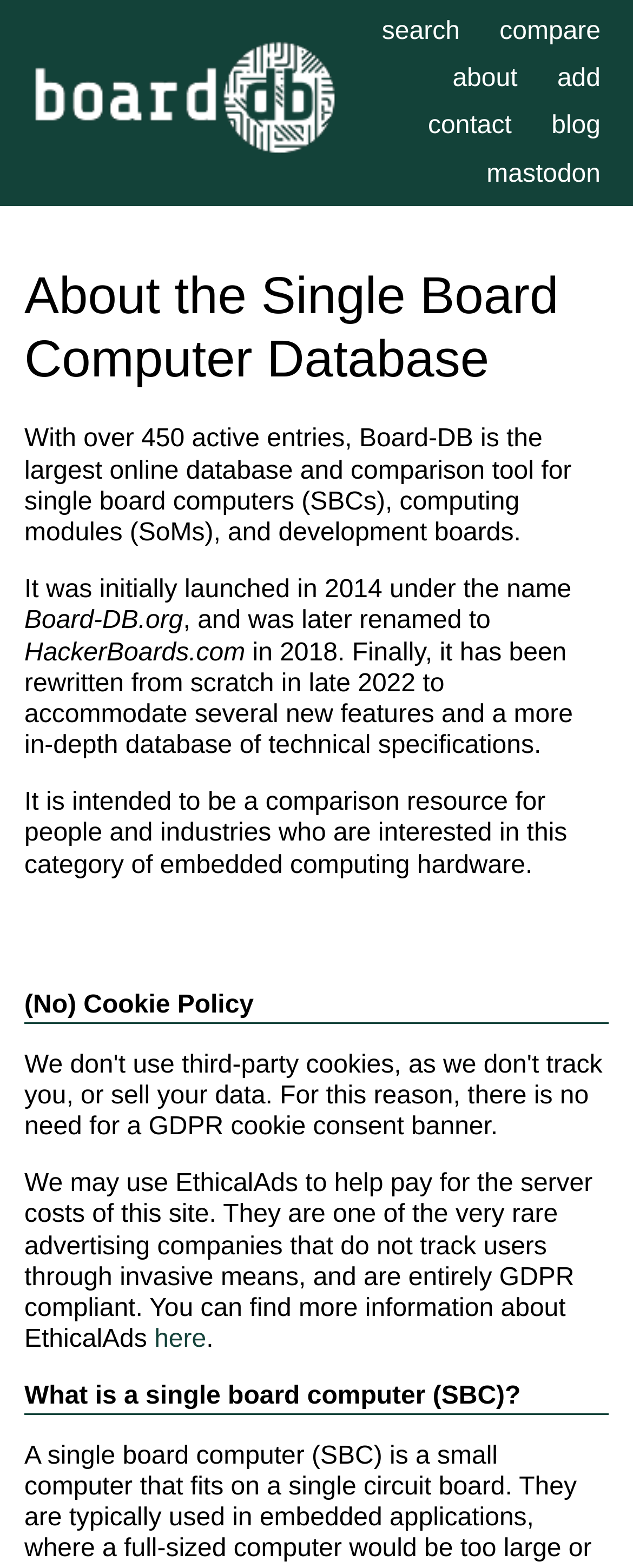Predict the bounding box for the UI component with the following description: "alt="Board-DB logo"".

[0.026, 0.021, 0.559, 0.11]